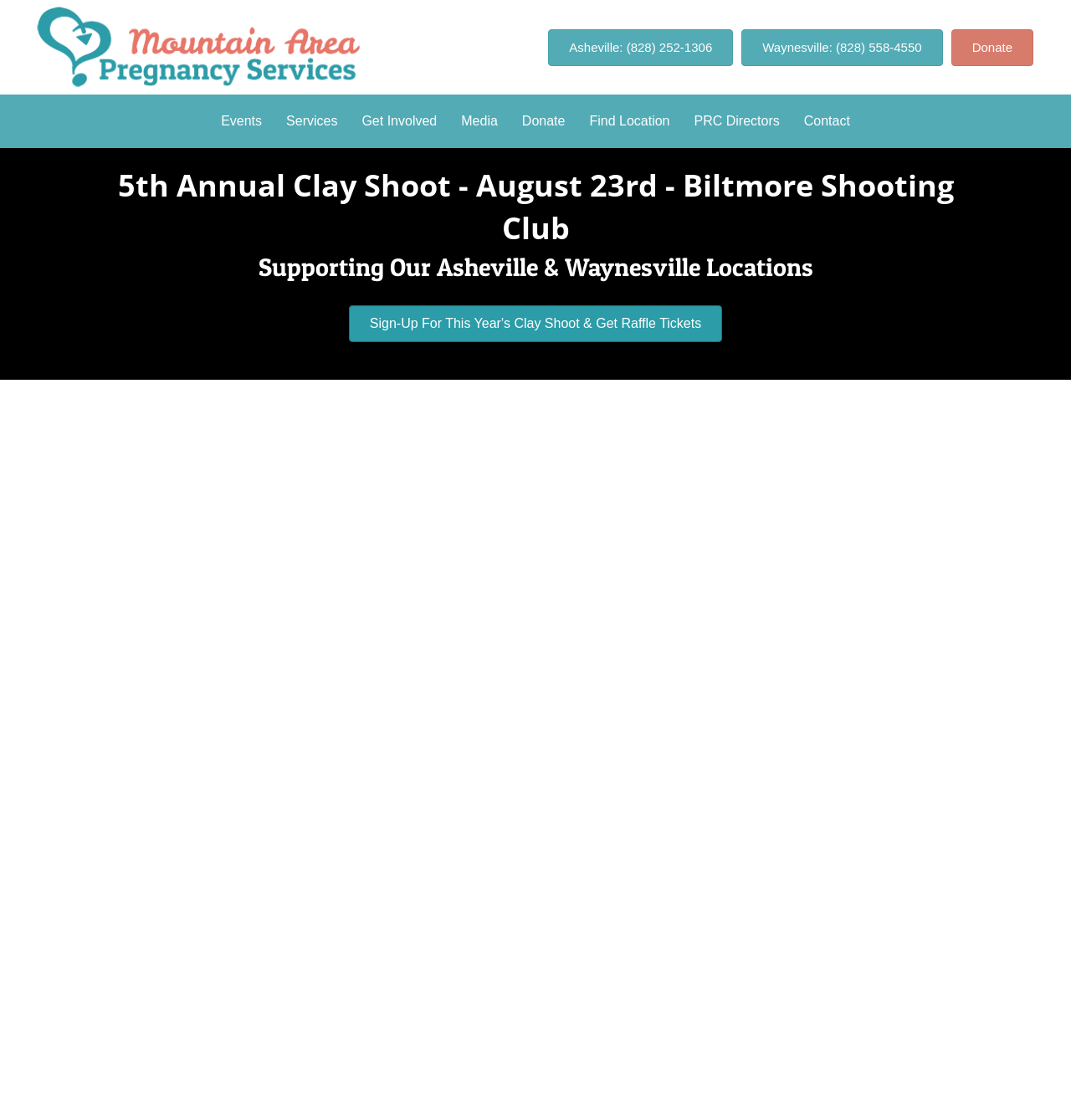Extract the main title from the webpage and generate its text.

5th Annual Clay Shoot - August 23rd - Biltmore Shooting Club